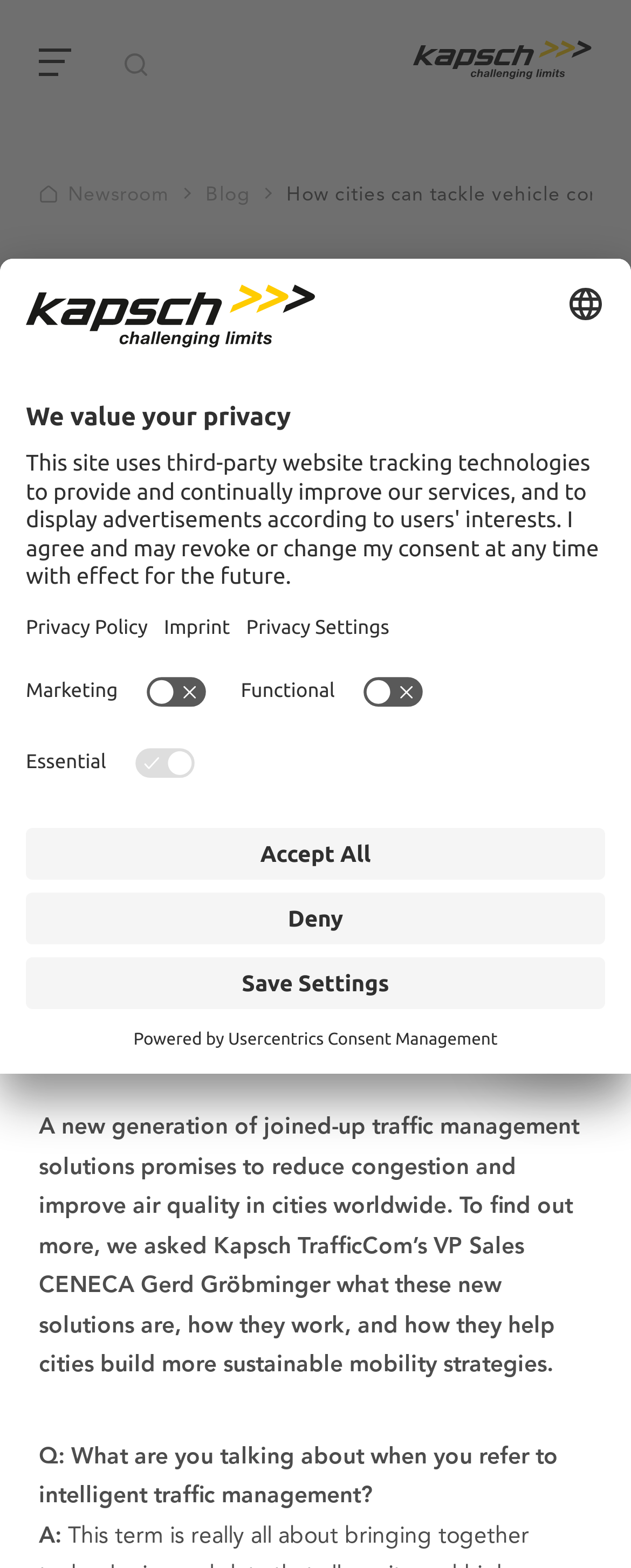Please provide a brief answer to the question using only one word or phrase: 
What is the name of the company that provides the consent management platform?

Usercentrics